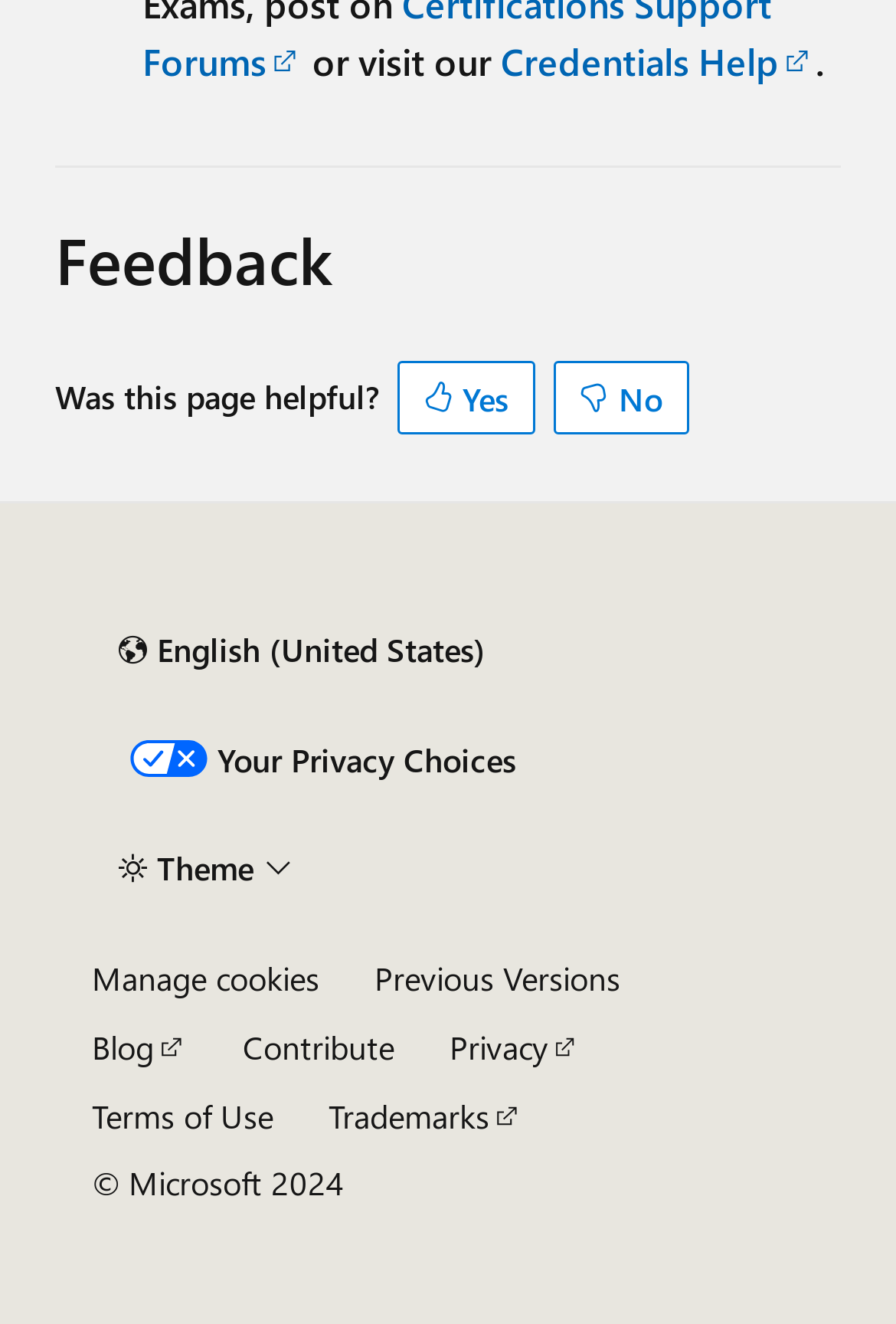Specify the bounding box coordinates of the area to click in order to follow the given instruction: "Select a different theme."

[0.103, 0.628, 0.356, 0.683]